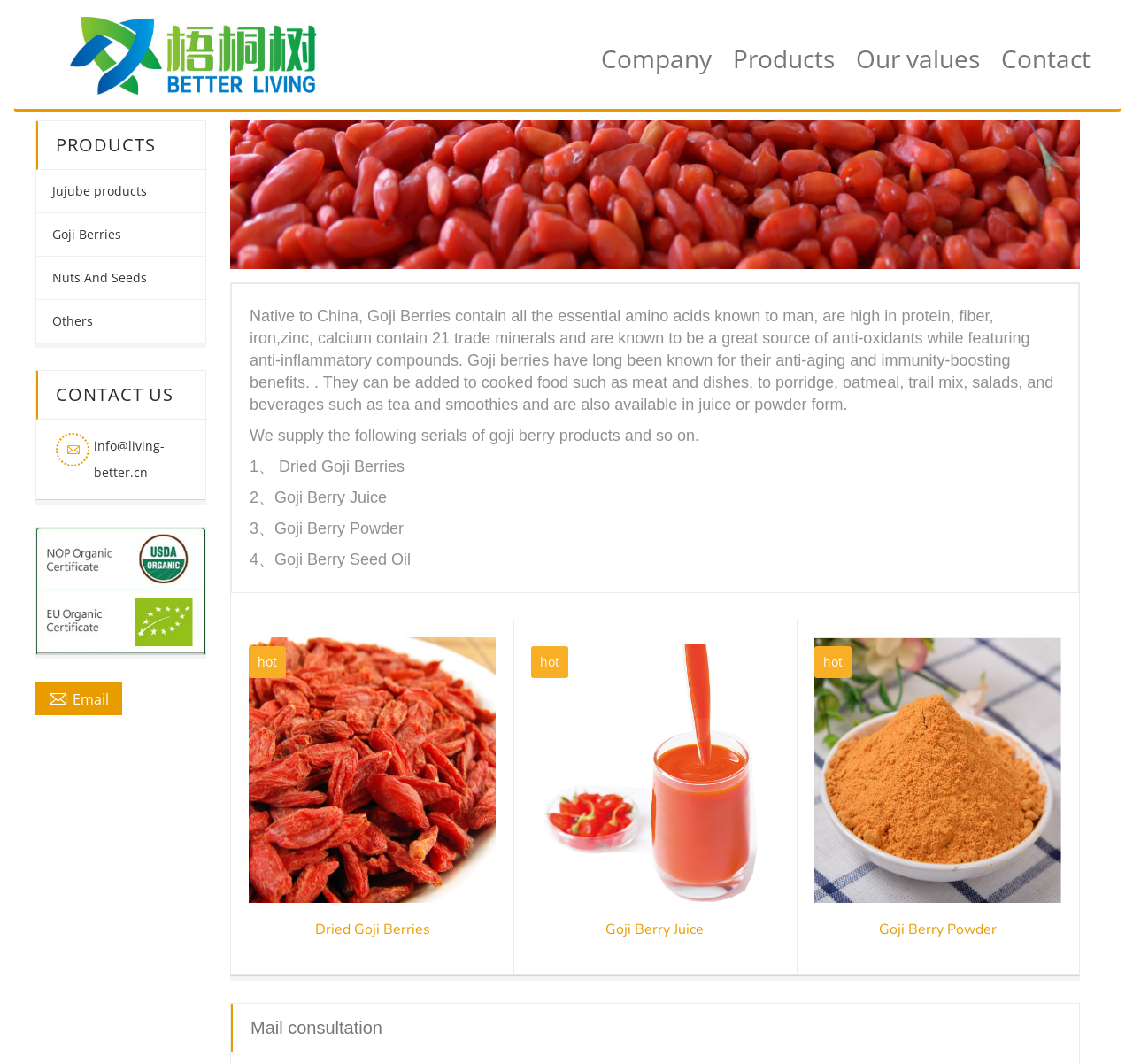Find the bounding box coordinates of the element's region that should be clicked in order to follow the given instruction: "Check 'Goji Berries' products". The coordinates should consist of four float numbers between 0 and 1, i.e., [left, top, right, bottom].

[0.046, 0.212, 0.107, 0.228]